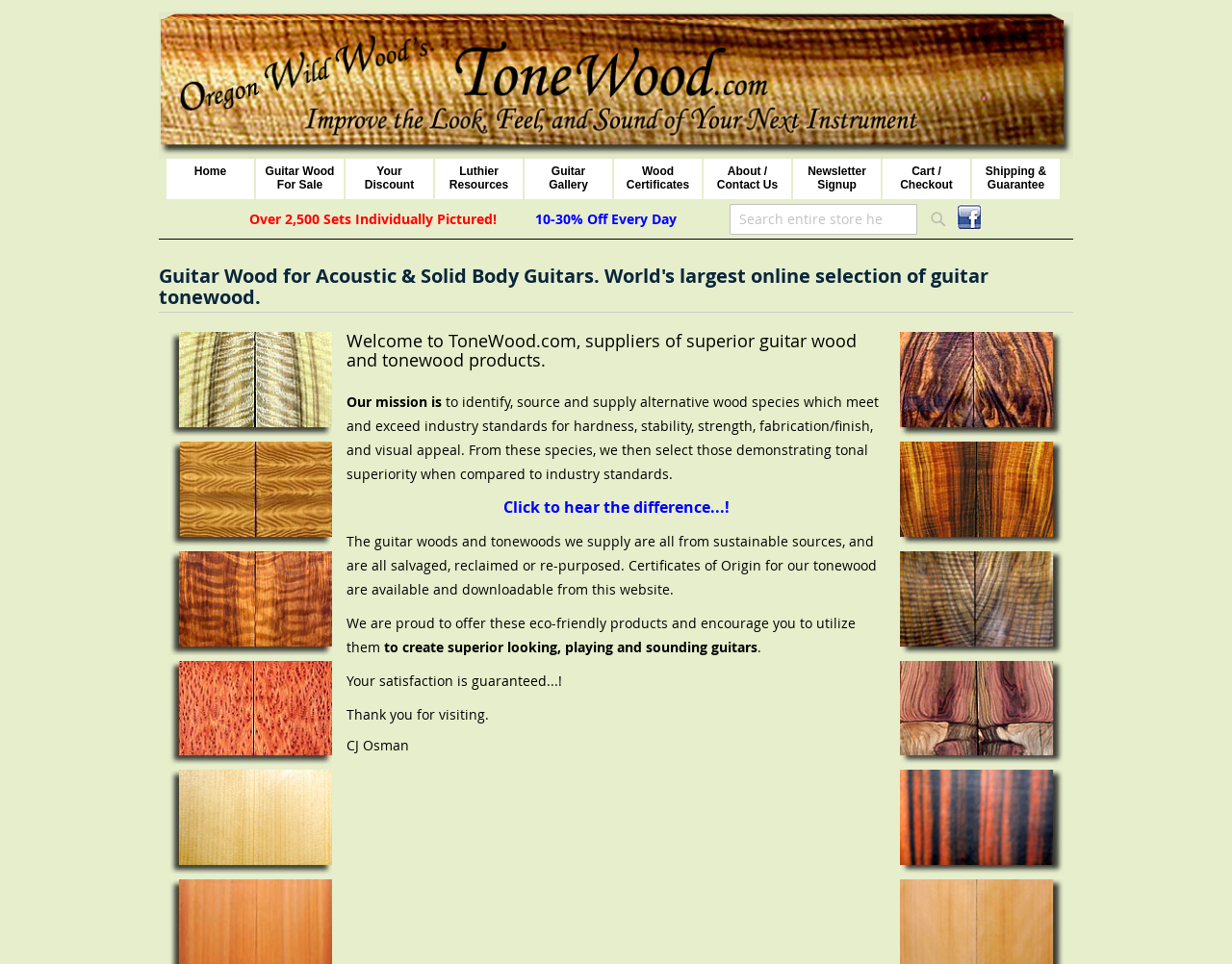Pinpoint the bounding box coordinates of the element to be clicked to execute the instruction: "Visit Facebook page".

[0.776, 0.21, 0.798, 0.244]